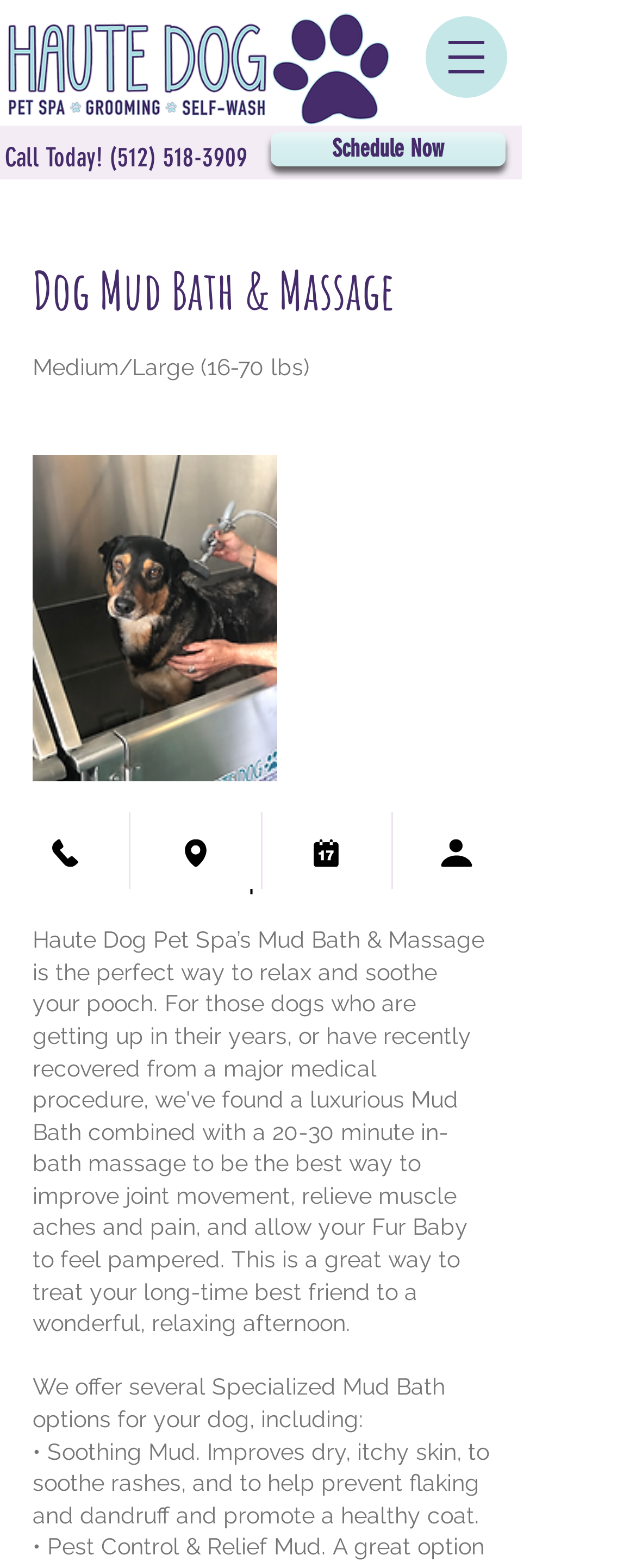Generate the title text from the webpage.

Dog Mud Bath & Massage